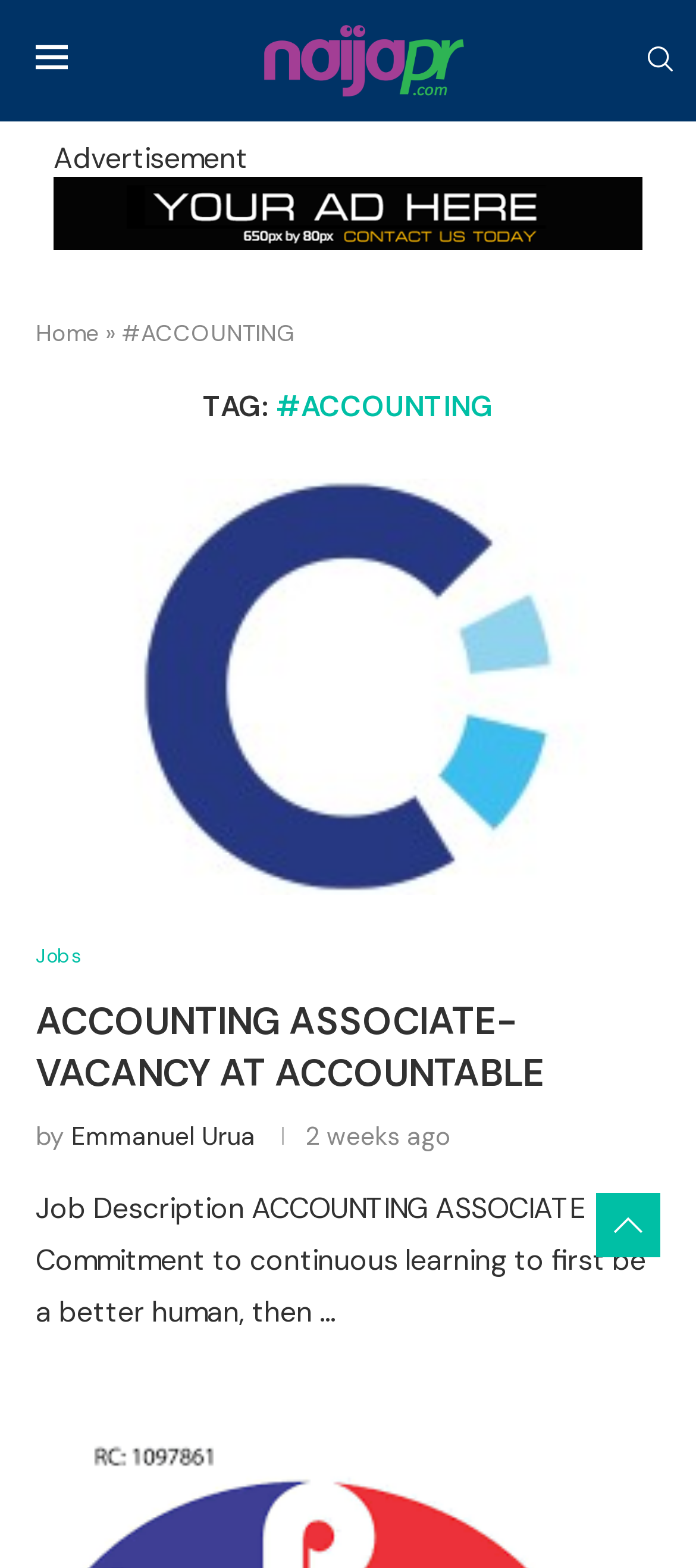Pinpoint the bounding box coordinates of the clickable area needed to execute the instruction: "view ACCOUNTING ASSOCIATE-VACANCY AT ACCOUNTABLE job". The coordinates should be specified as four float numbers between 0 and 1, i.e., [left, top, right, bottom].

[0.051, 0.305, 0.949, 0.571]